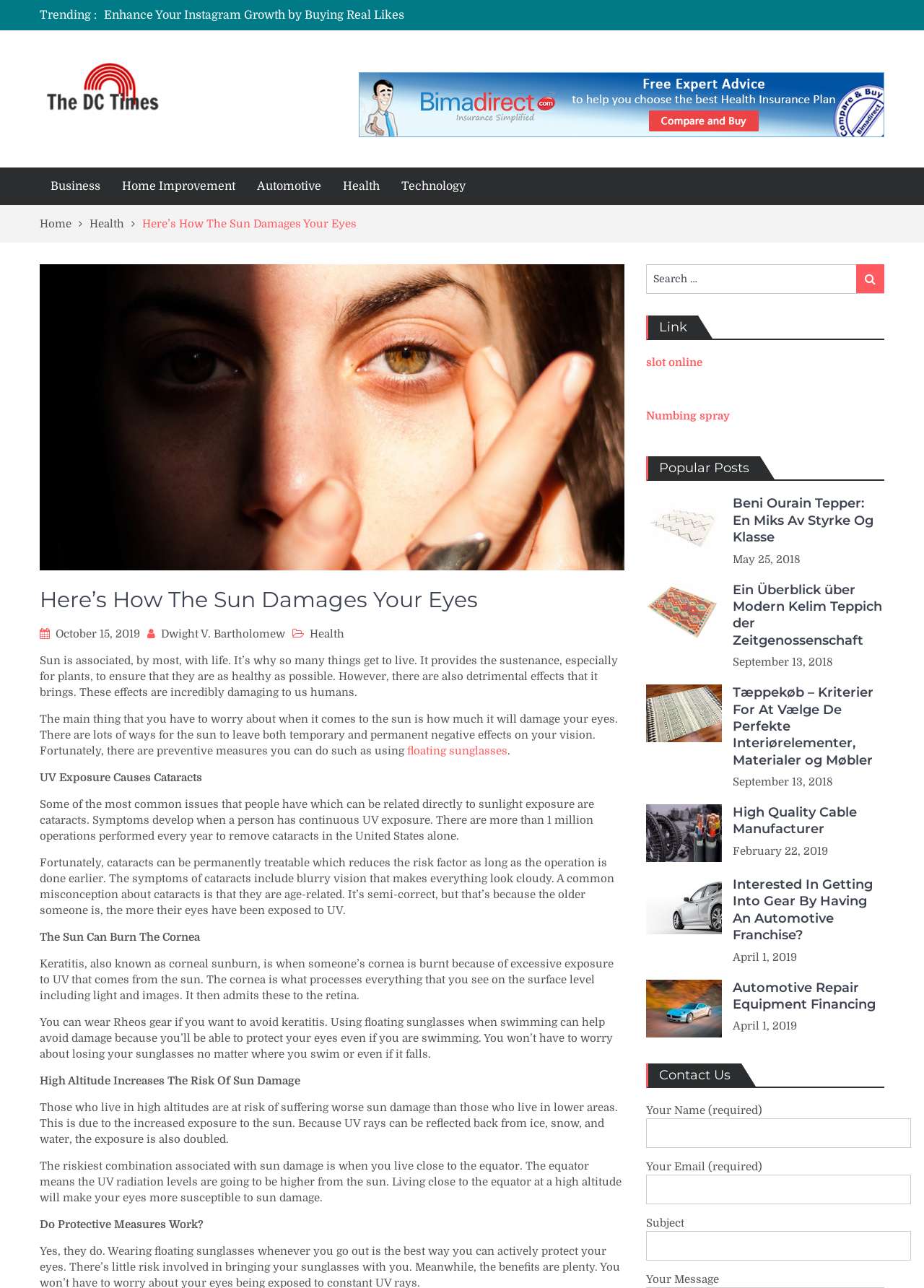Give the bounding box coordinates for this UI element: "alt="The DC Times"". The coordinates should be four float numbers between 0 and 1, arranged as [left, top, right, bottom].

[0.043, 0.087, 0.184, 0.097]